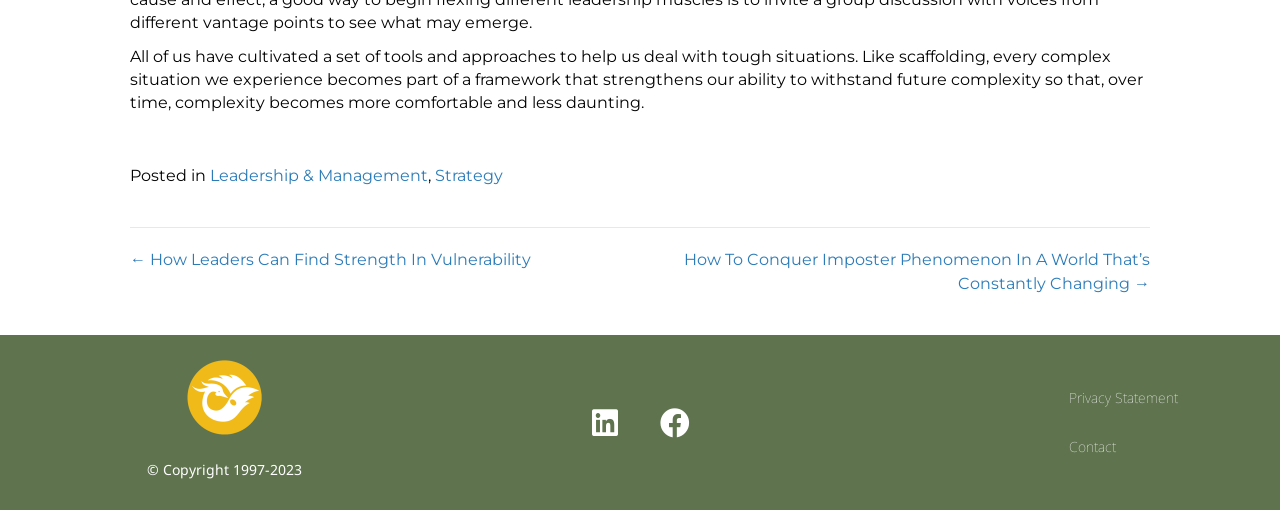Answer the question below in one word or phrase:
What social media platforms are available for sharing?

LinkedIn and Facebook